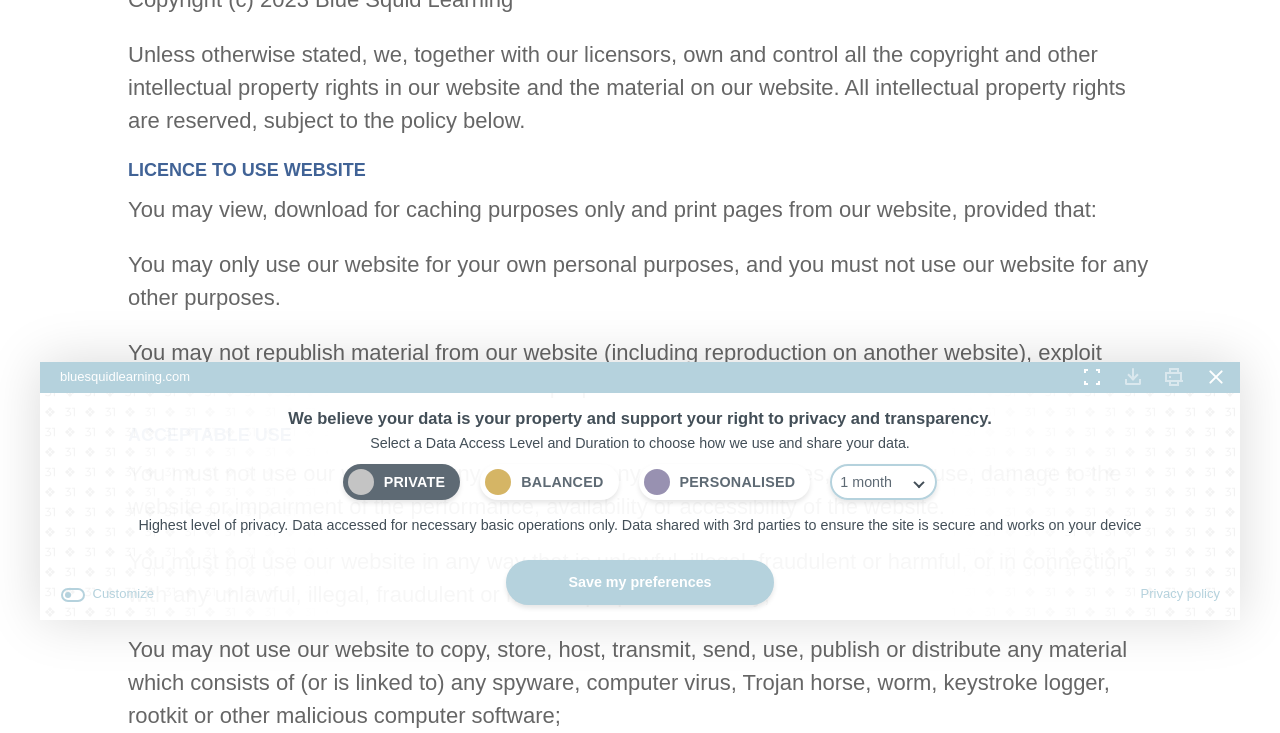Using the provided element description: "About Us", determine the bounding box coordinates of the corresponding UI element in the screenshot.

None